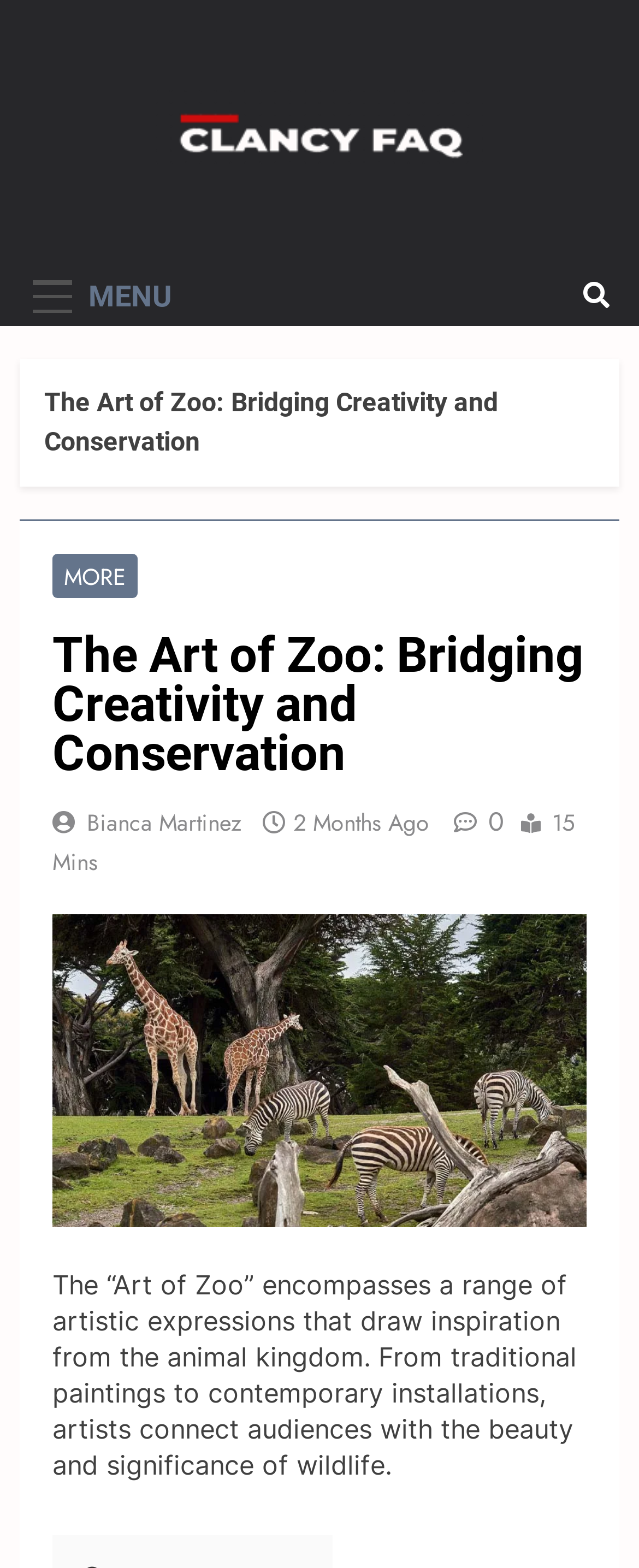Show the bounding box coordinates of the element that should be clicked to complete the task: "View the art of zoo image".

[0.082, 0.583, 0.918, 0.783]